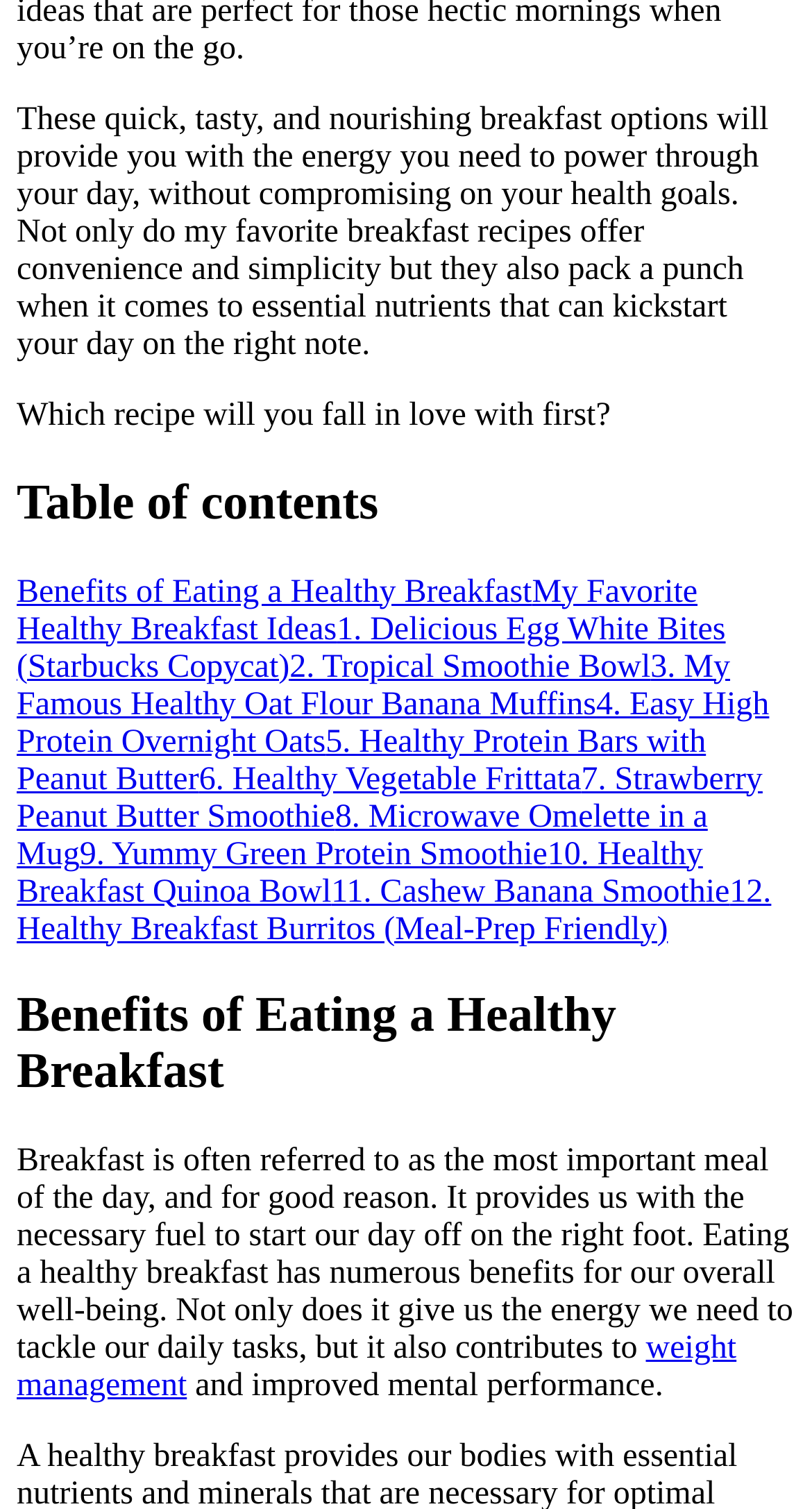Please identify the coordinates of the bounding box that should be clicked to fulfill this instruction: "Learn how to make a yummy green protein smoothie".

[0.098, 0.554, 0.674, 0.578]